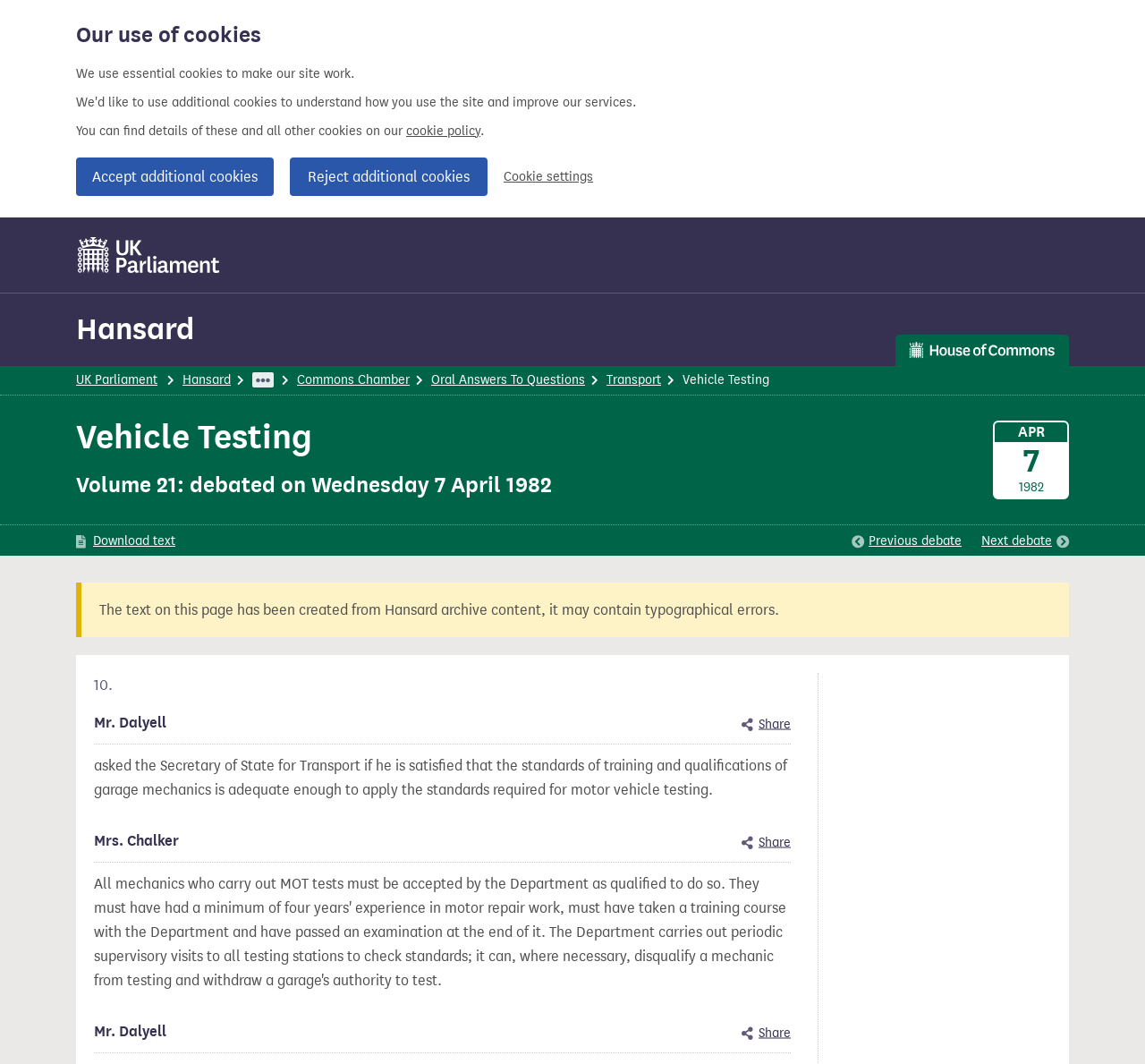Given the element description, predict the bounding box coordinates in the format (top-left x, top-left y, bottom-right x, bottom-right y). Make sure all values are between 0 and 1. Here is the element description: Location (We've Moved!)

None